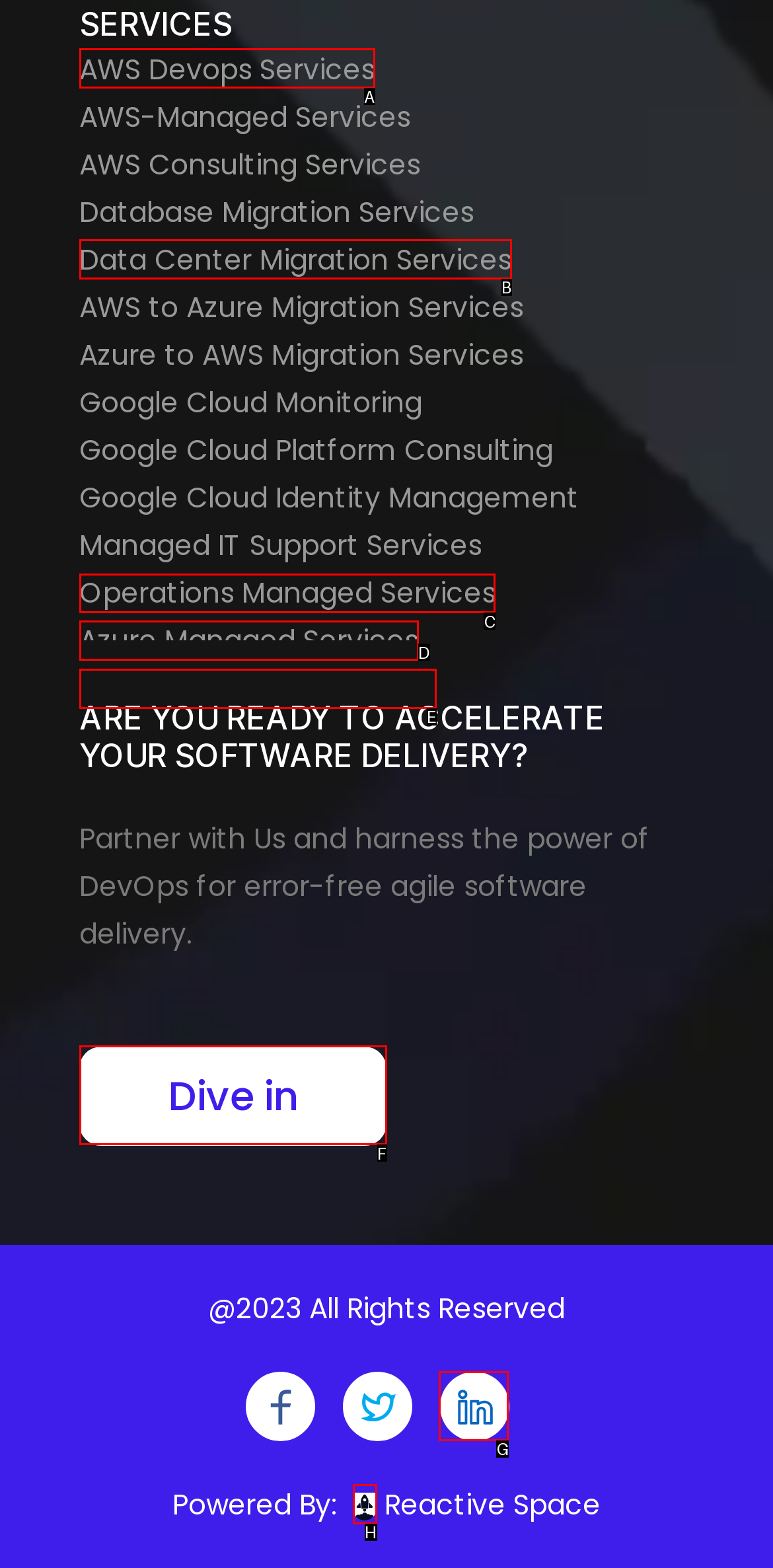Specify which UI element should be clicked to accomplish the task: Access Webmail. Answer with the letter of the correct choice.

None